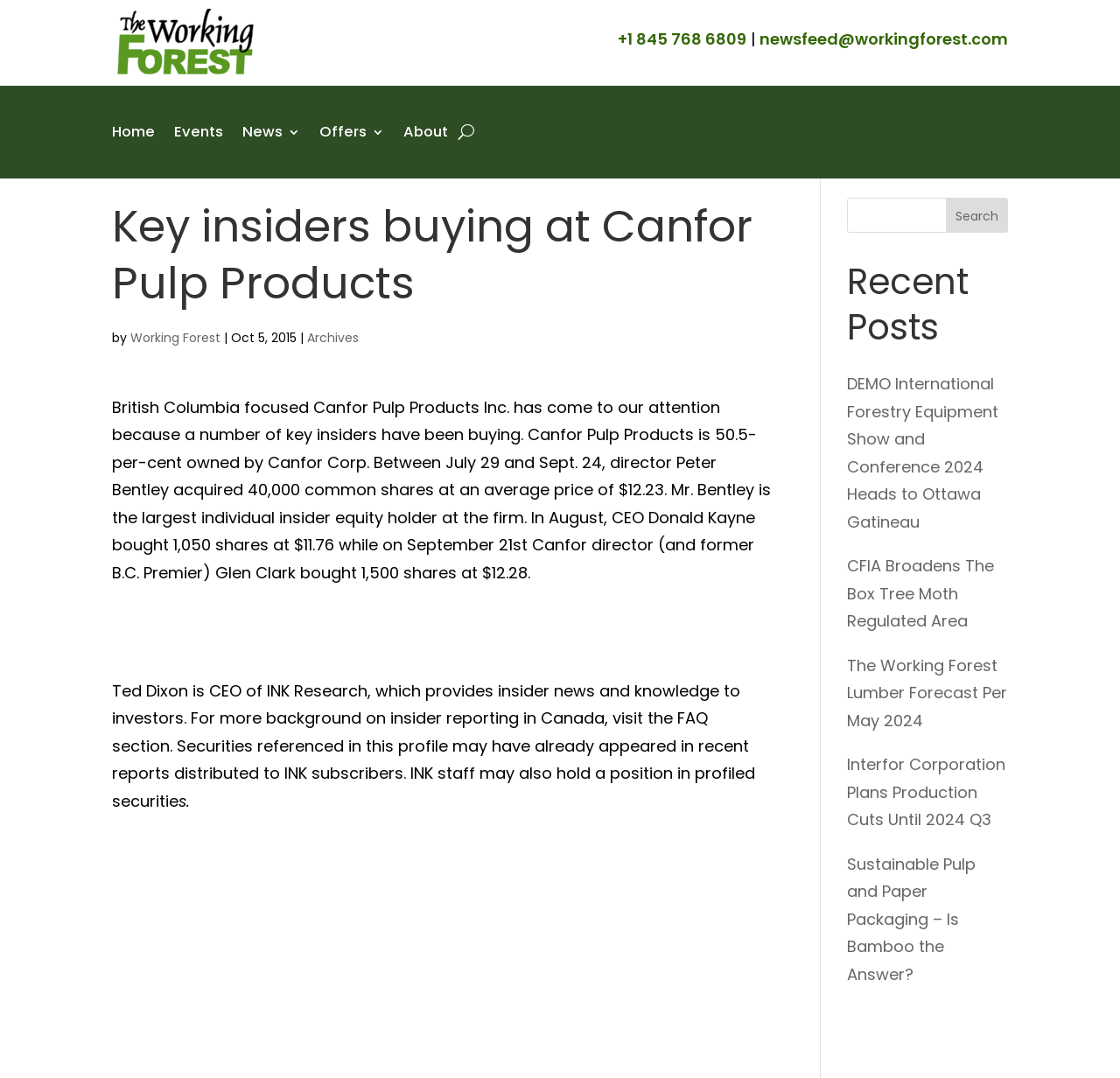Determine the main headline from the webpage and extract its text.

Key insiders buying at Canfor Pulp Products